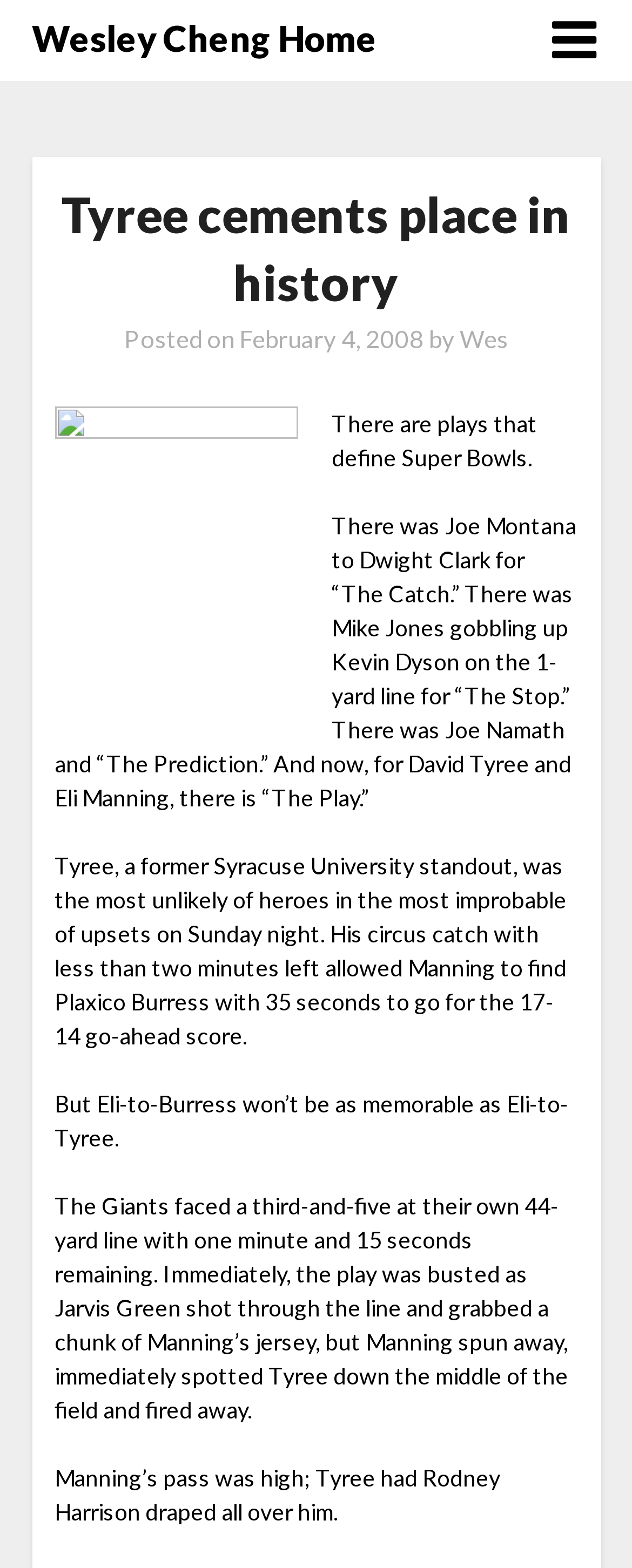Identify the bounding box coordinates for the UI element that matches this description: "Wesley Cheng Home".

[0.05, 0.006, 0.596, 0.043]